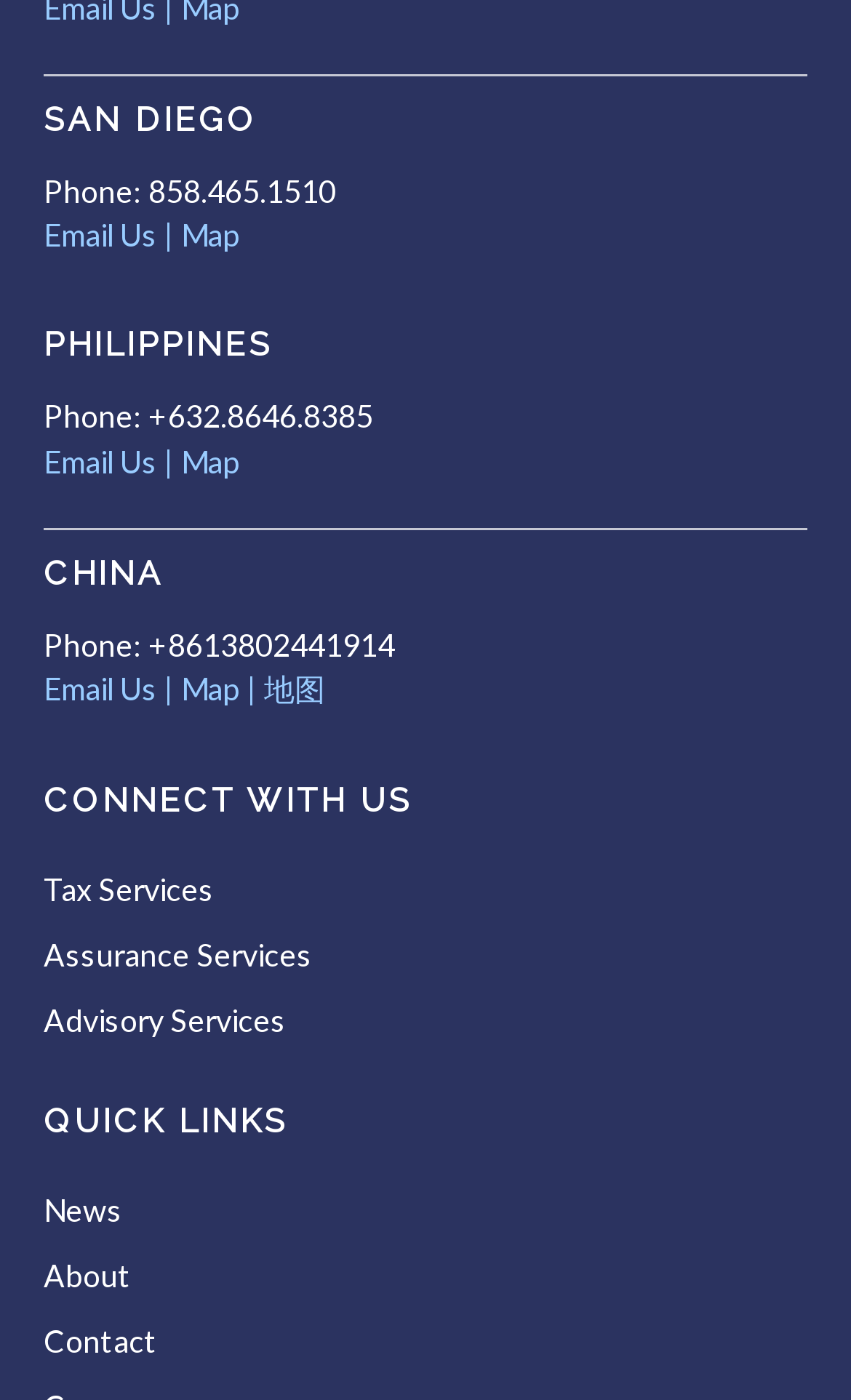Use a single word or phrase to answer the question: 
How many links are under 'QUICK LINKS'?

3